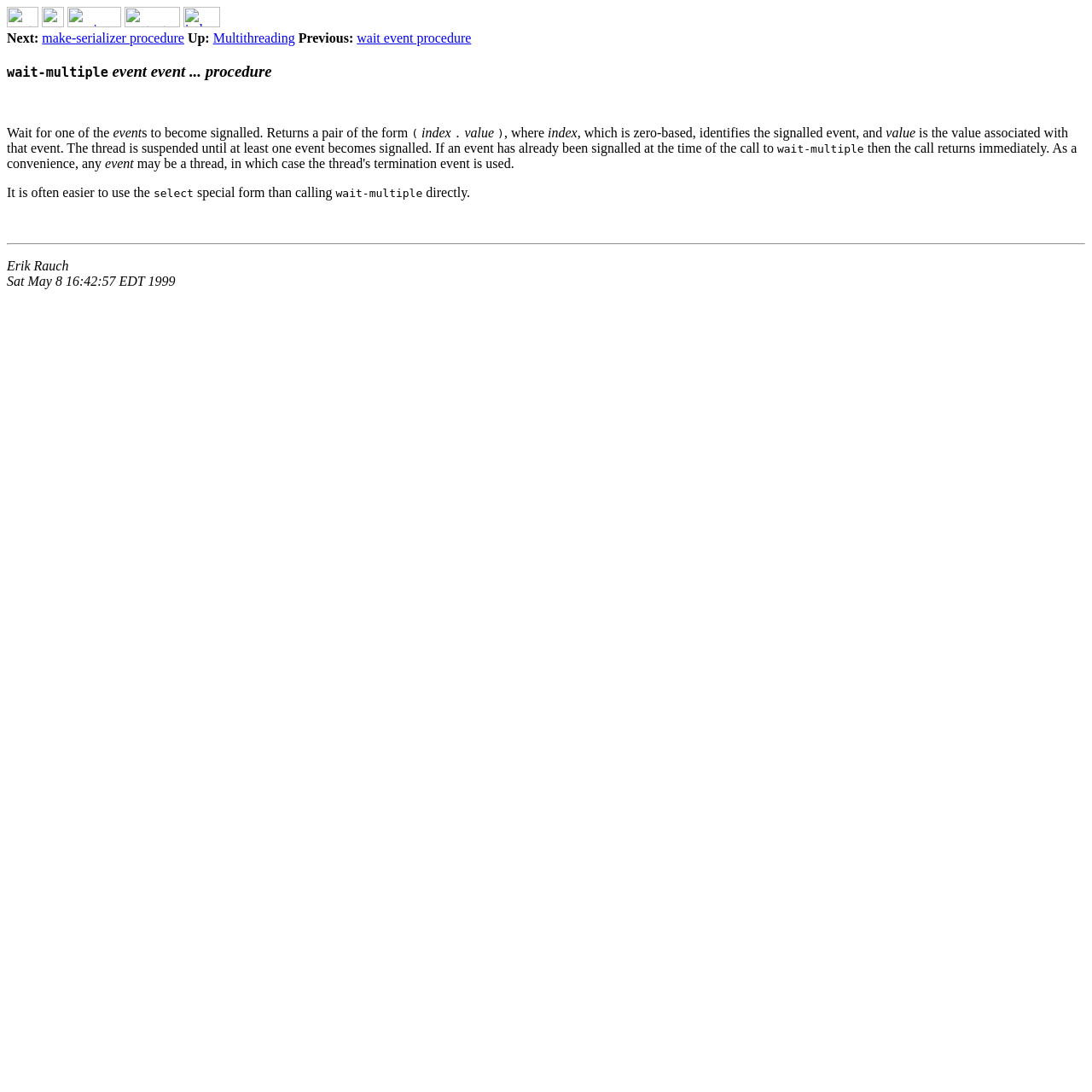Identify the bounding box coordinates for the UI element described as: "wait-multiple event event ... procedure". The coordinates should be provided as four floats between 0 and 1: [left, top, right, bottom].

[0.006, 0.057, 0.249, 0.073]